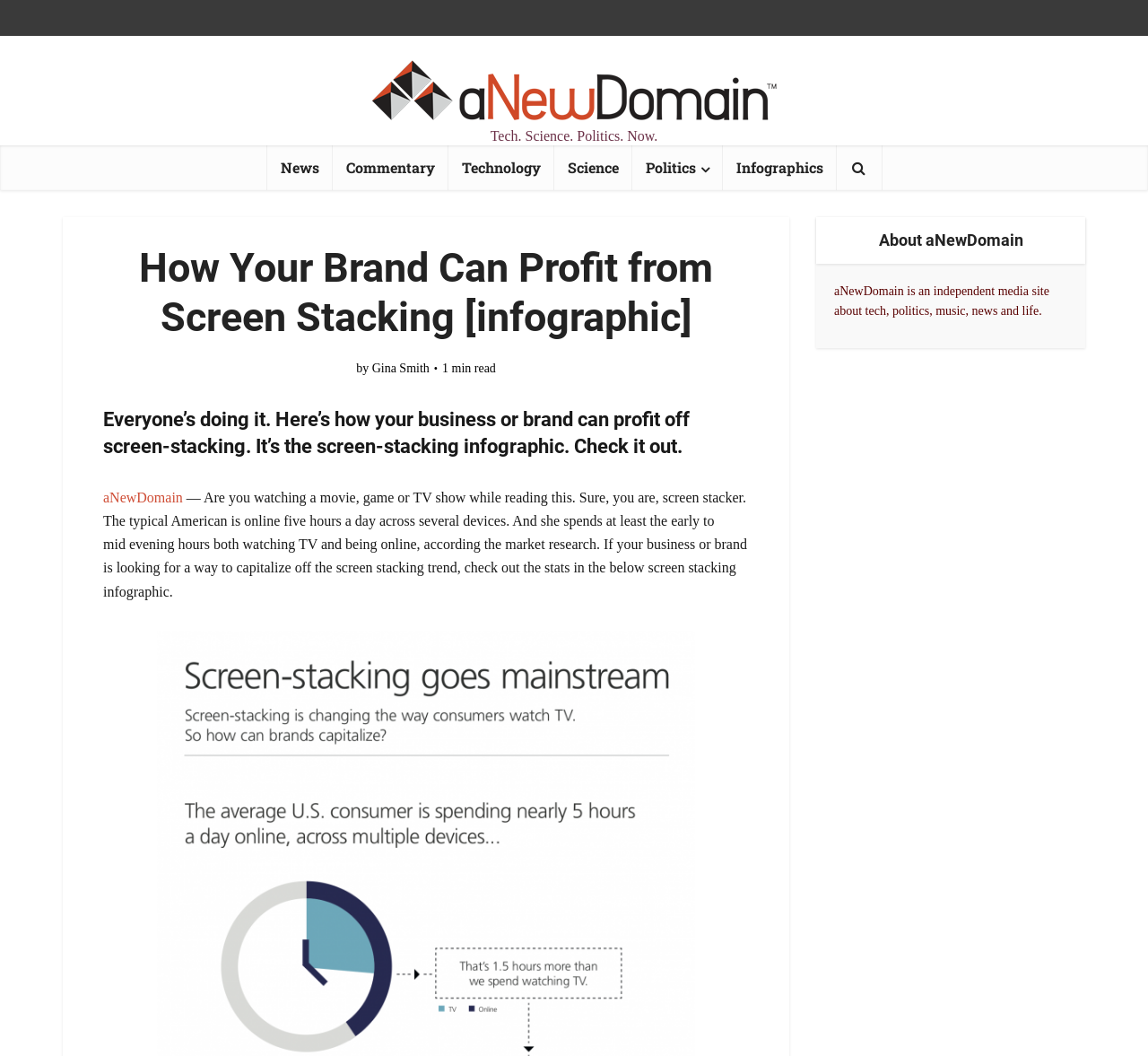Extract the bounding box of the UI element described as: "Nature Cell Biology".

None